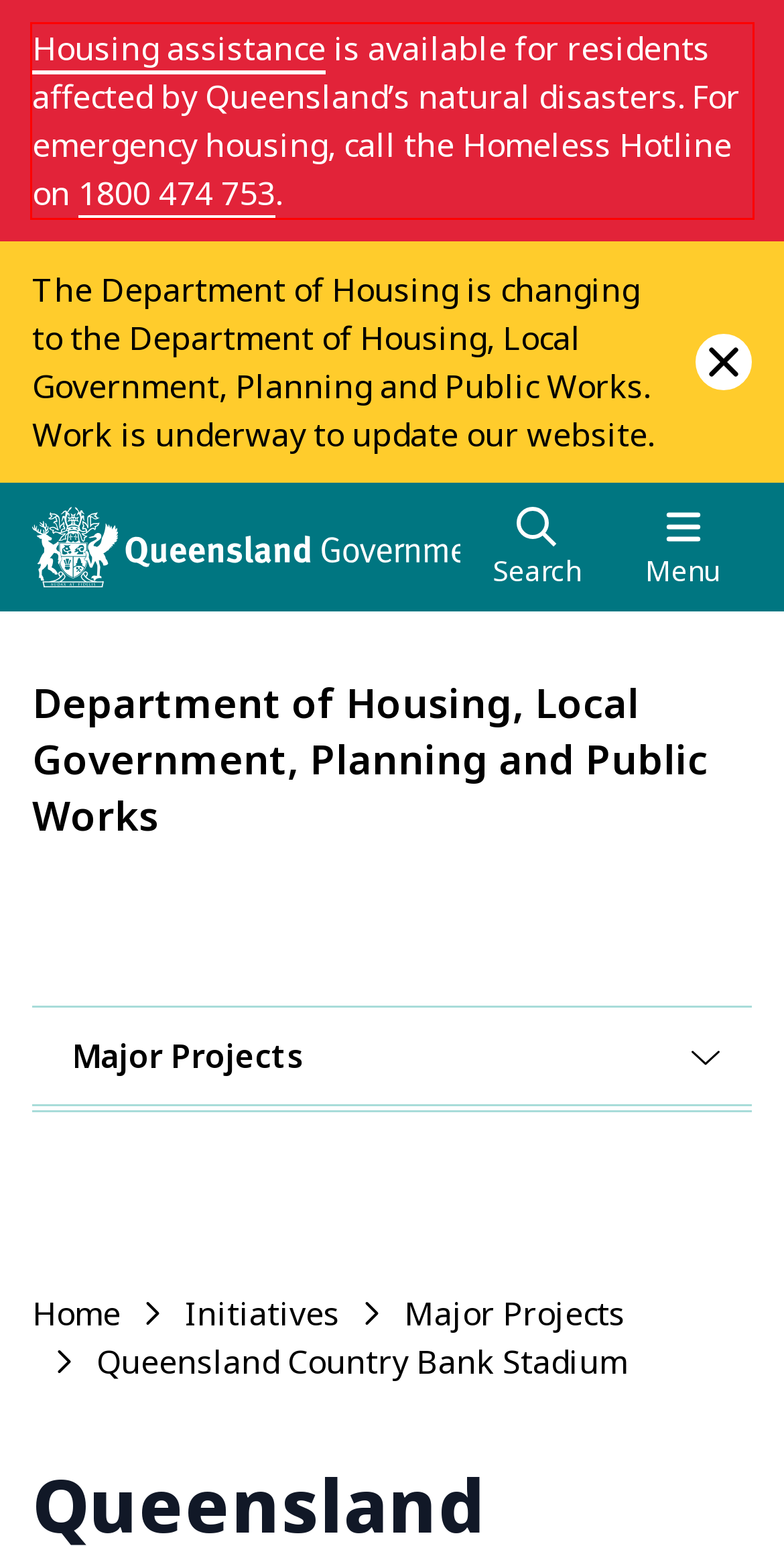Examine the screenshot of the webpage, locate the red bounding box, and generate the text contained within it.

Housing assistance is available for residents affected by Queensland’s natural disasters. For emergency housing, call the Homeless Hotline on 1800 474 753.